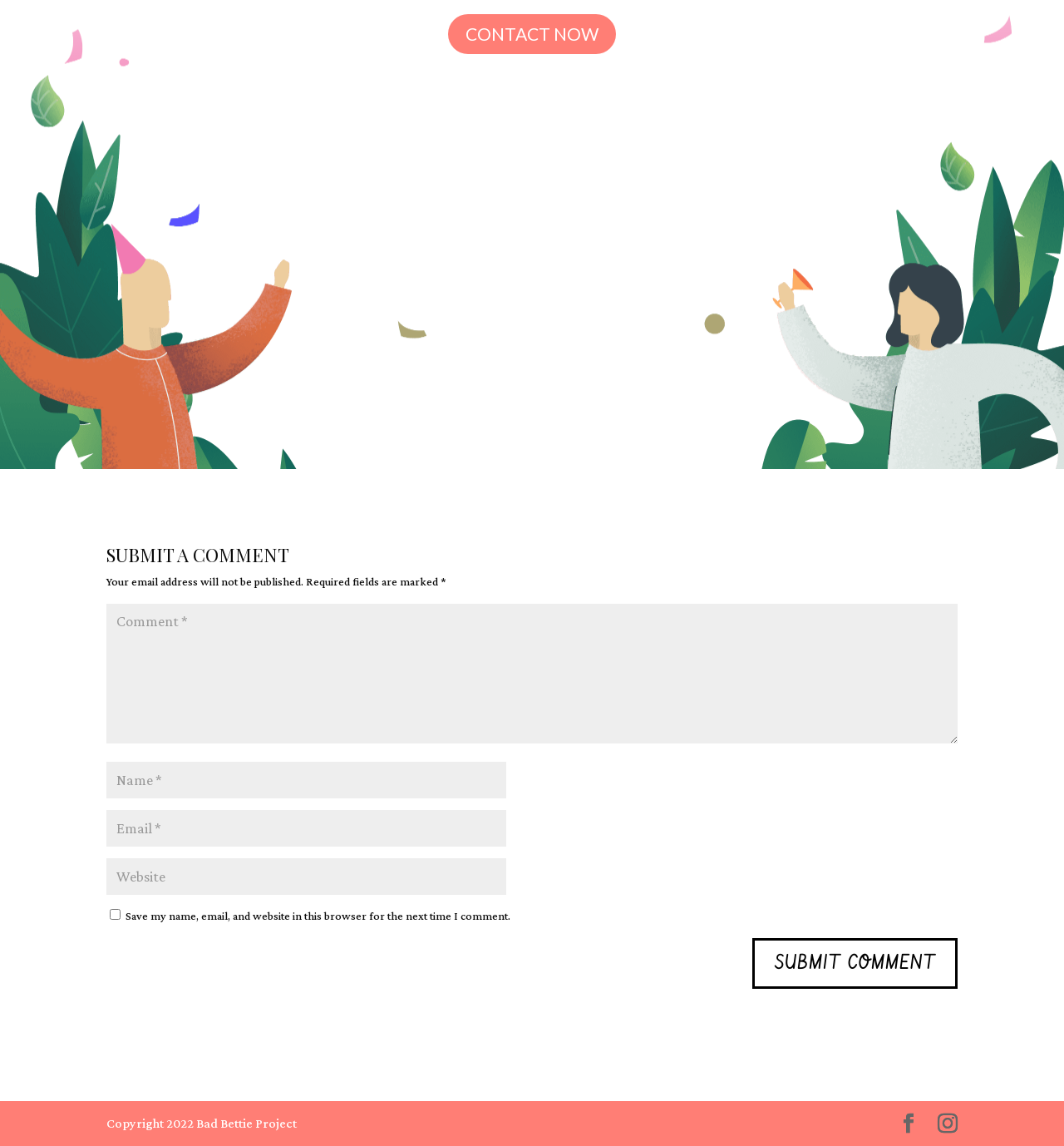Determine the bounding box coordinates of the clickable region to execute the instruction: "Click the 'CONTACT NOW' link". The coordinates should be four float numbers between 0 and 1, denoted as [left, top, right, bottom].

[0.421, 0.012, 0.579, 0.047]